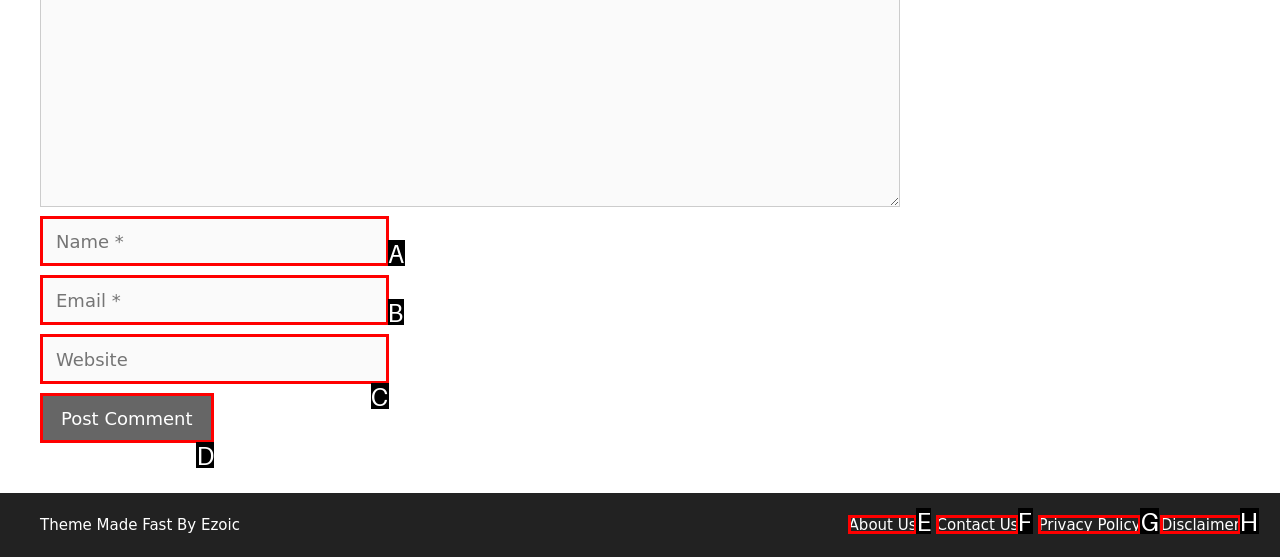Given the description: parent_node: Comment name="author" placeholder="Name *", identify the HTML element that fits best. Respond with the letter of the correct option from the choices.

A